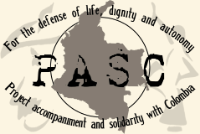What is the theme of the text arching above the logo?
Please answer the question as detailed as possible based on the image.

The text 'For the defense of life, dignity and autonomy' arching above the logo suggests that the theme of the text is related to the defense of fundamental human rights and dignity.